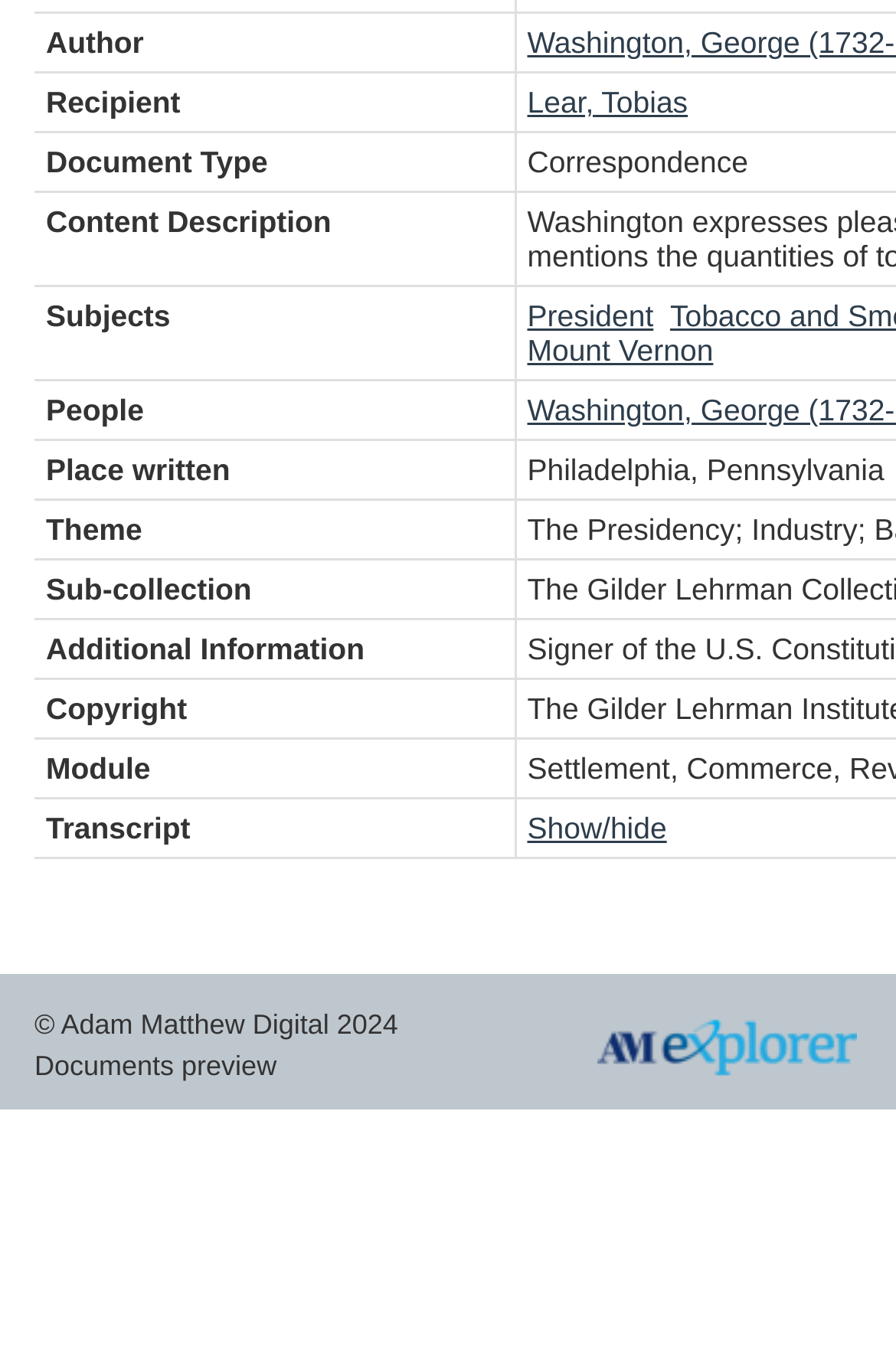Given the description "Buod Ng Florante At Laura", determine the bounding box of the corresponding UI element.

None